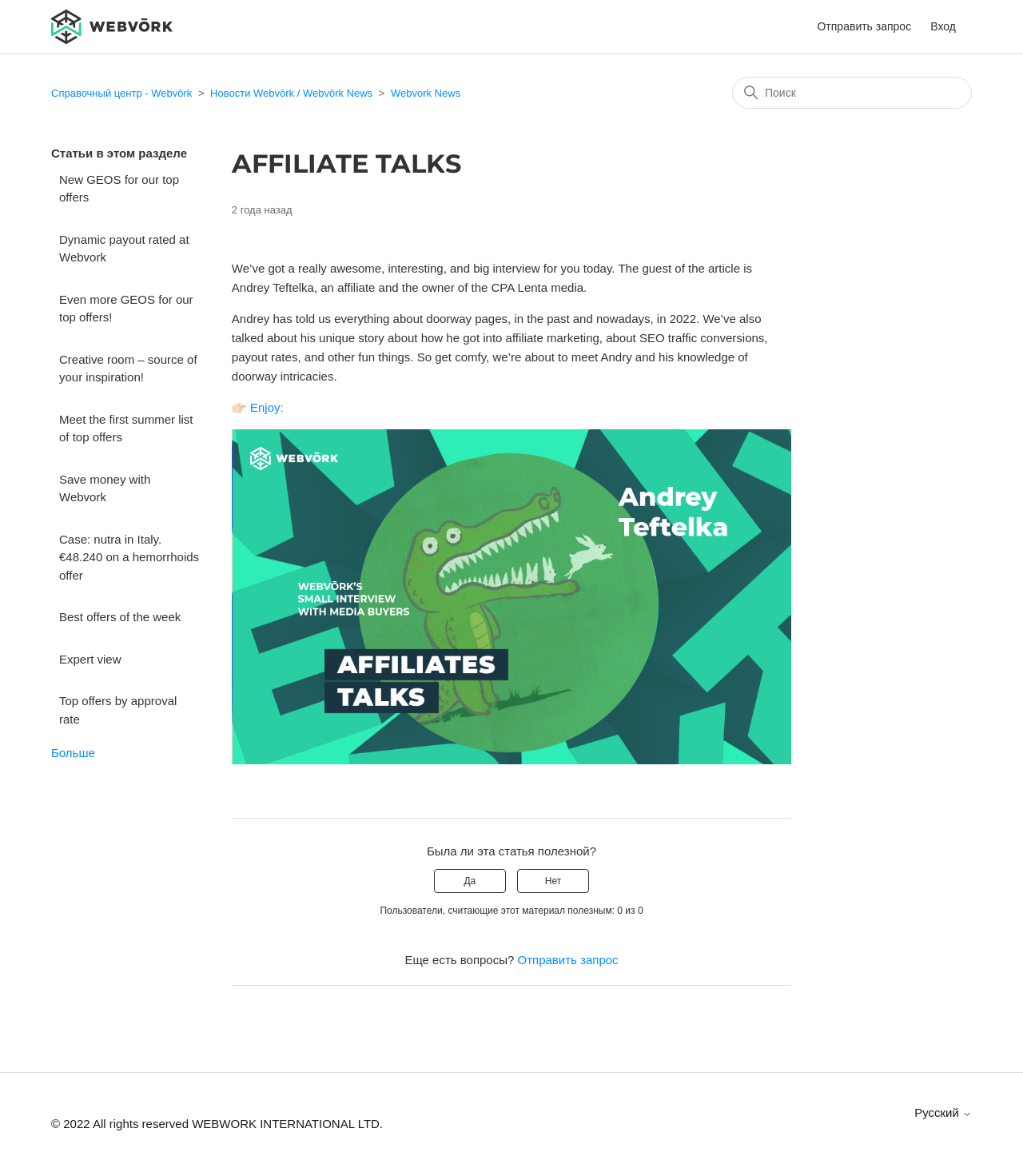What is the copyright year of the webpage?
Using the image, answer in one word or phrase.

2022